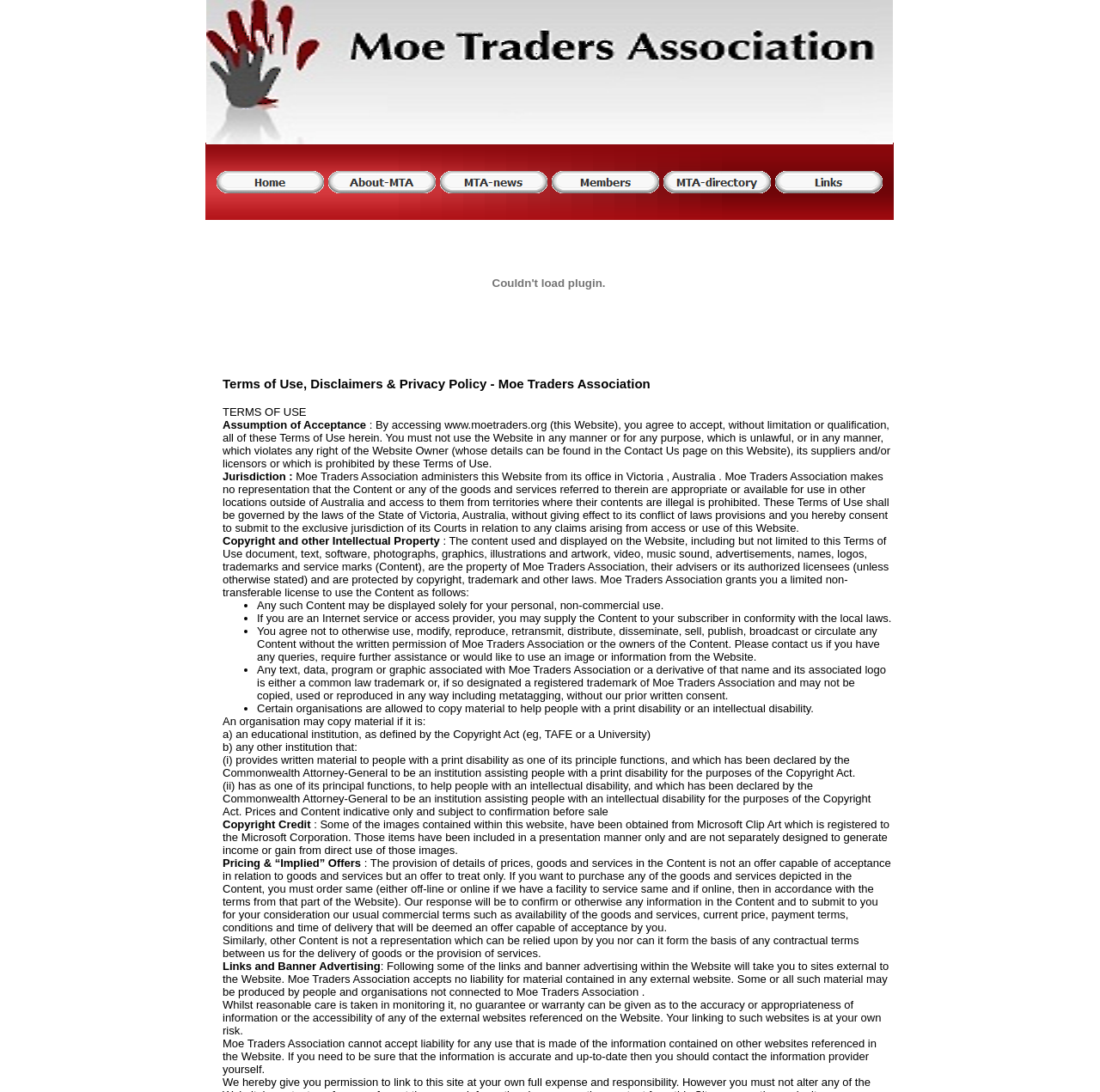Locate the bounding box coordinates of the element's region that should be clicked to carry out the following instruction: "Read the blog post by Adriana Stein". The coordinates need to be four float numbers between 0 and 1, i.e., [left, top, right, bottom].

None